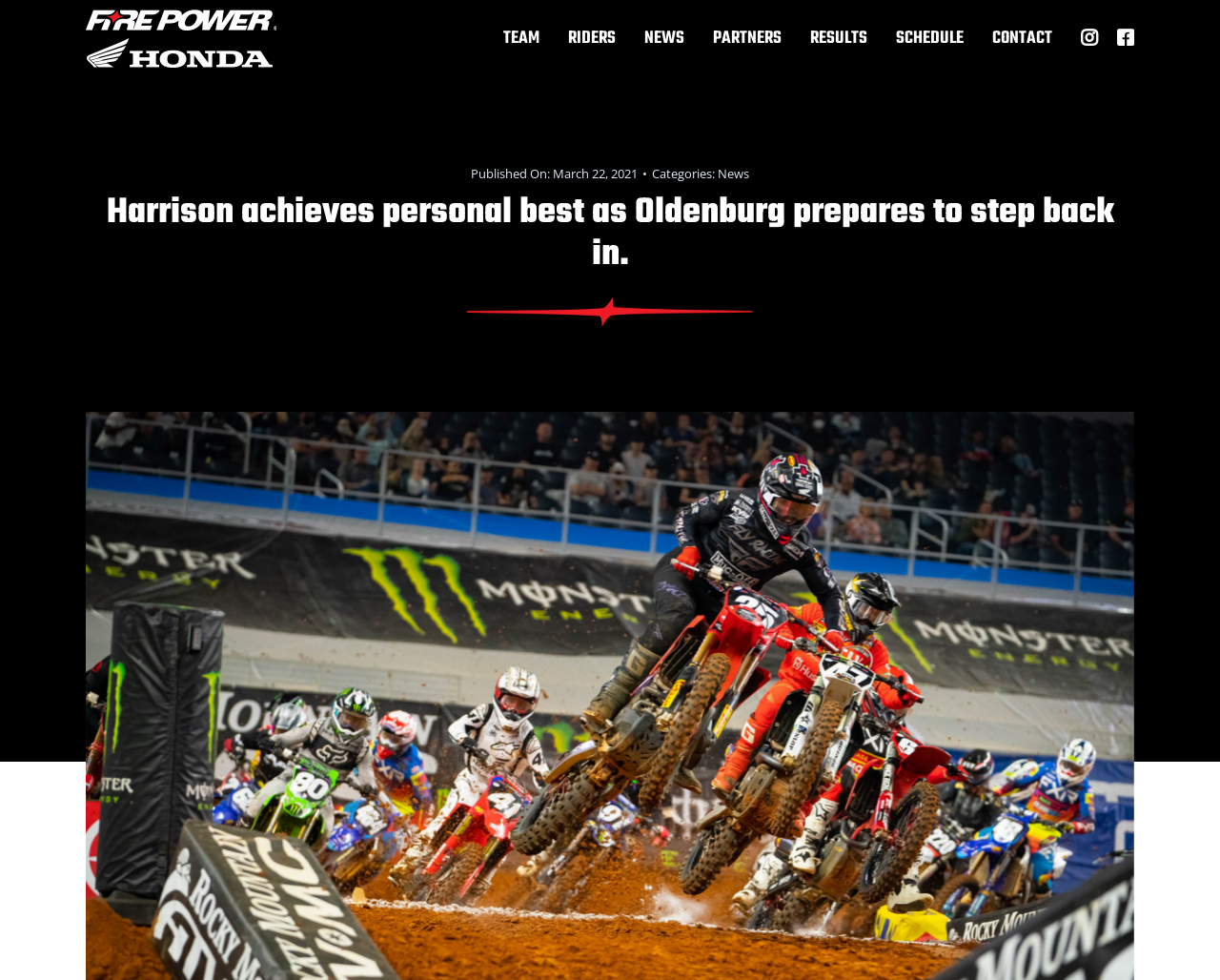Please determine the bounding box coordinates of the clickable area required to carry out the following instruction: "Click Firepower Honda Racing Logo". The coordinates must be four float numbers between 0 and 1, represented as [left, top, right, bottom].

[0.07, 0.01, 0.227, 0.069]